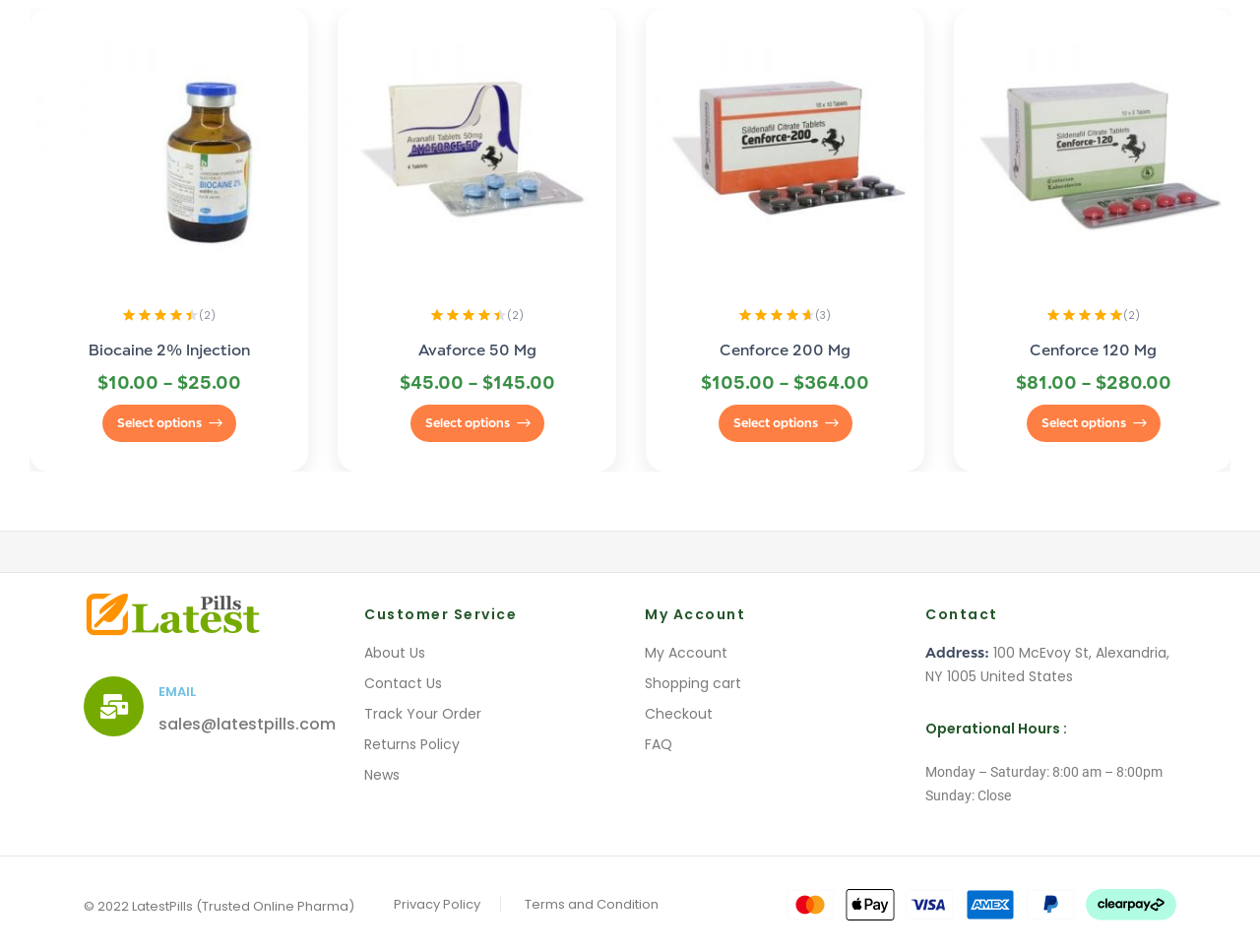What is the rating of Biocaine 2 Injection?
Please answer the question with a detailed and comprehensive explanation.

The rating of Biocaine 2 Injection can be found in the first product listing, where it is displayed as 'Rated 4.50 out of 5' next to the product name.